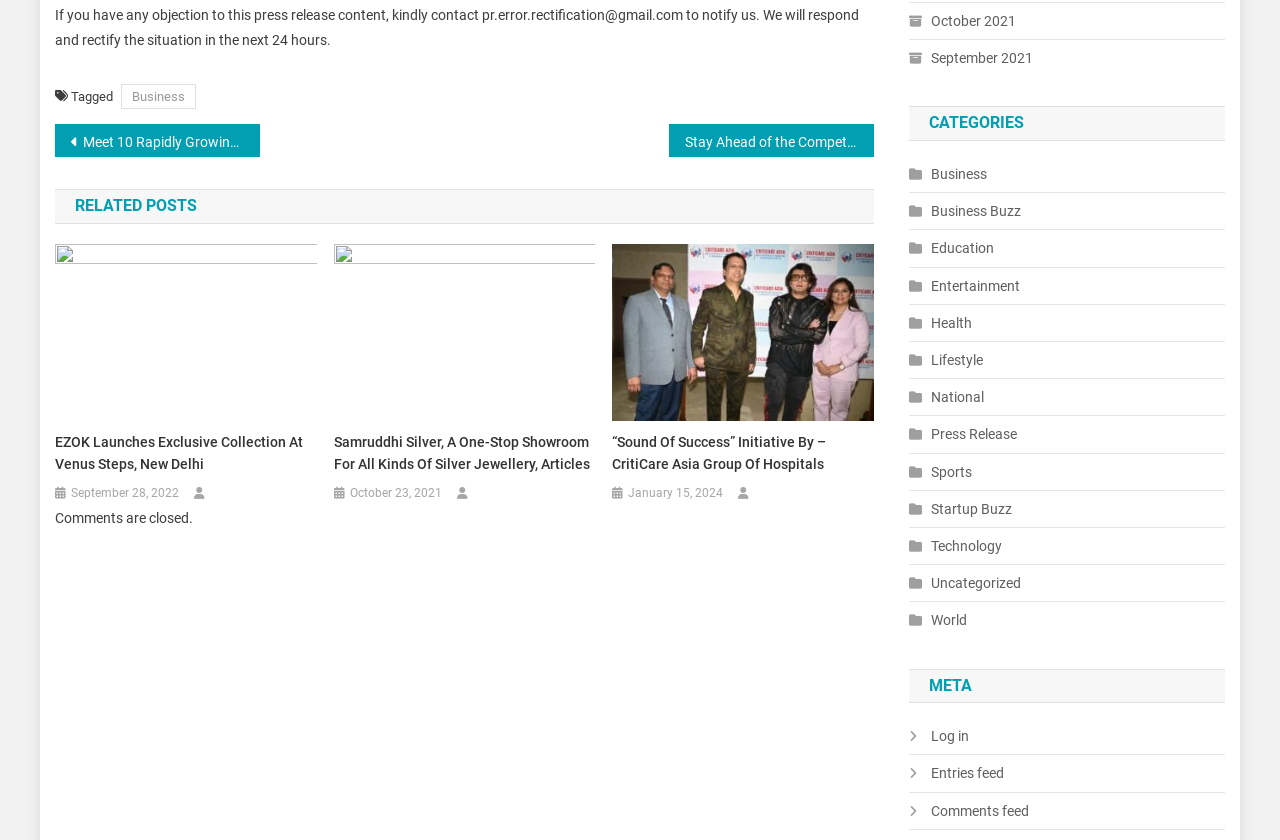Determine the bounding box coordinates of the element's region needed to click to follow the instruction: "Check 'September 28, 2022' post date". Provide these coordinates as four float numbers between 0 and 1, formatted as [left, top, right, bottom].

[0.056, 0.576, 0.14, 0.601]